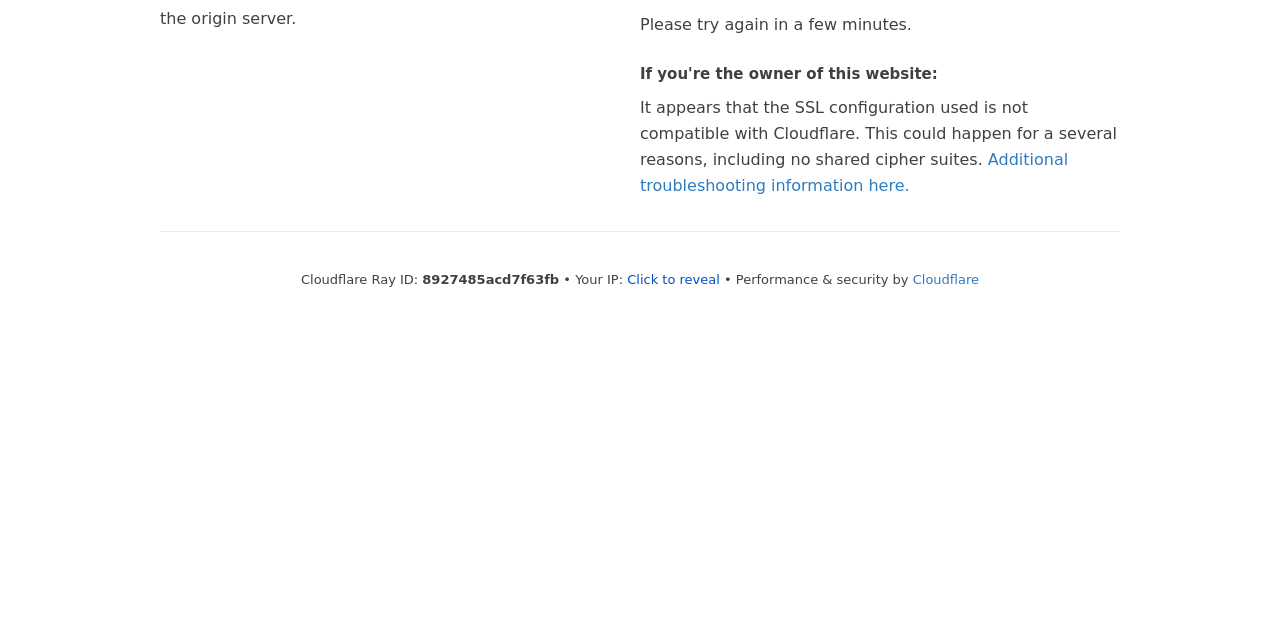Provide the bounding box for the UI element matching this description: "Cloudflare".

[0.713, 0.424, 0.765, 0.448]